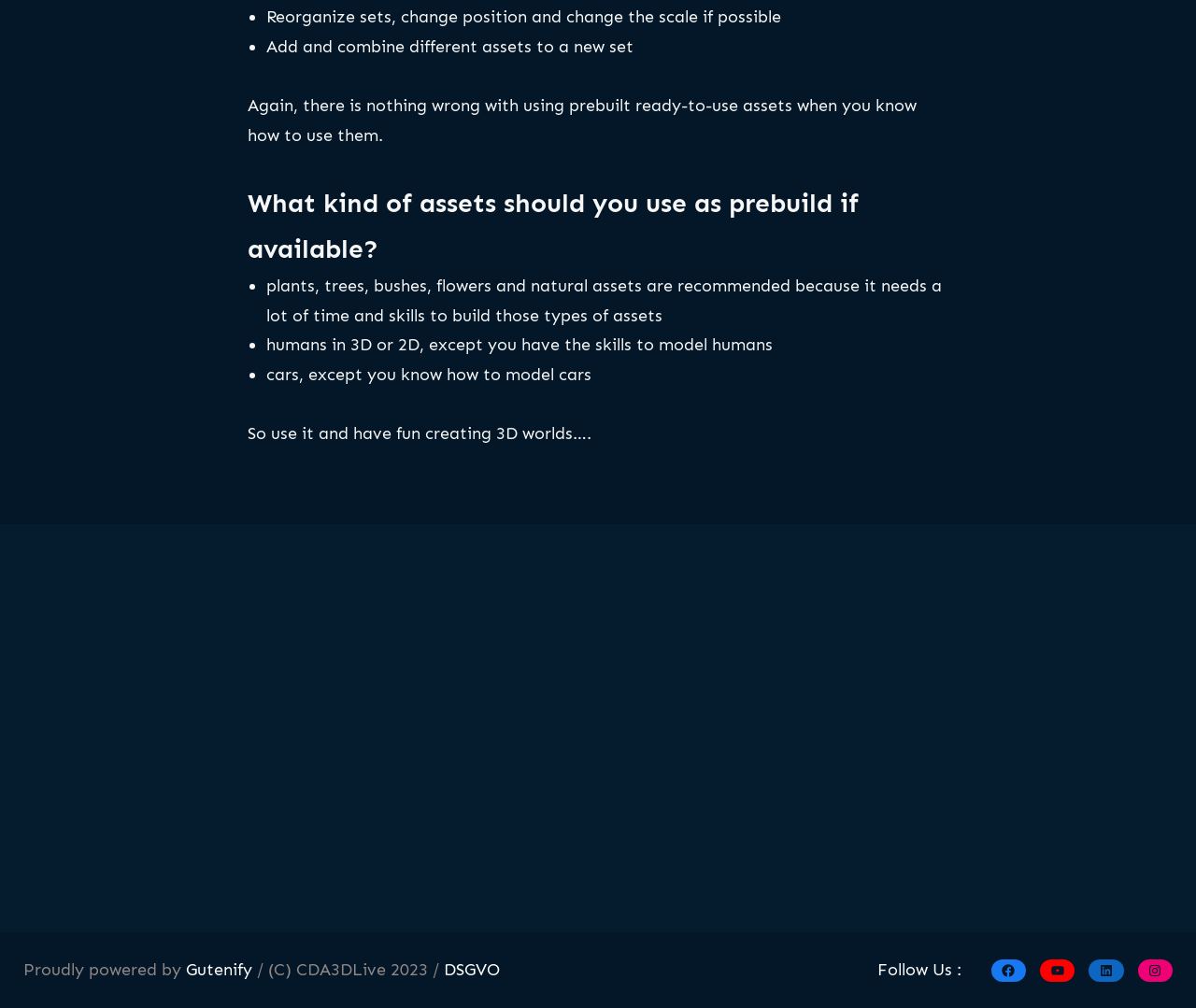Using the information in the image, give a comprehensive answer to the question: 
What is the name of the company powering this website?

At the bottom of the webpage, it is mentioned that the website is 'Proudly powered by Gutenify'.